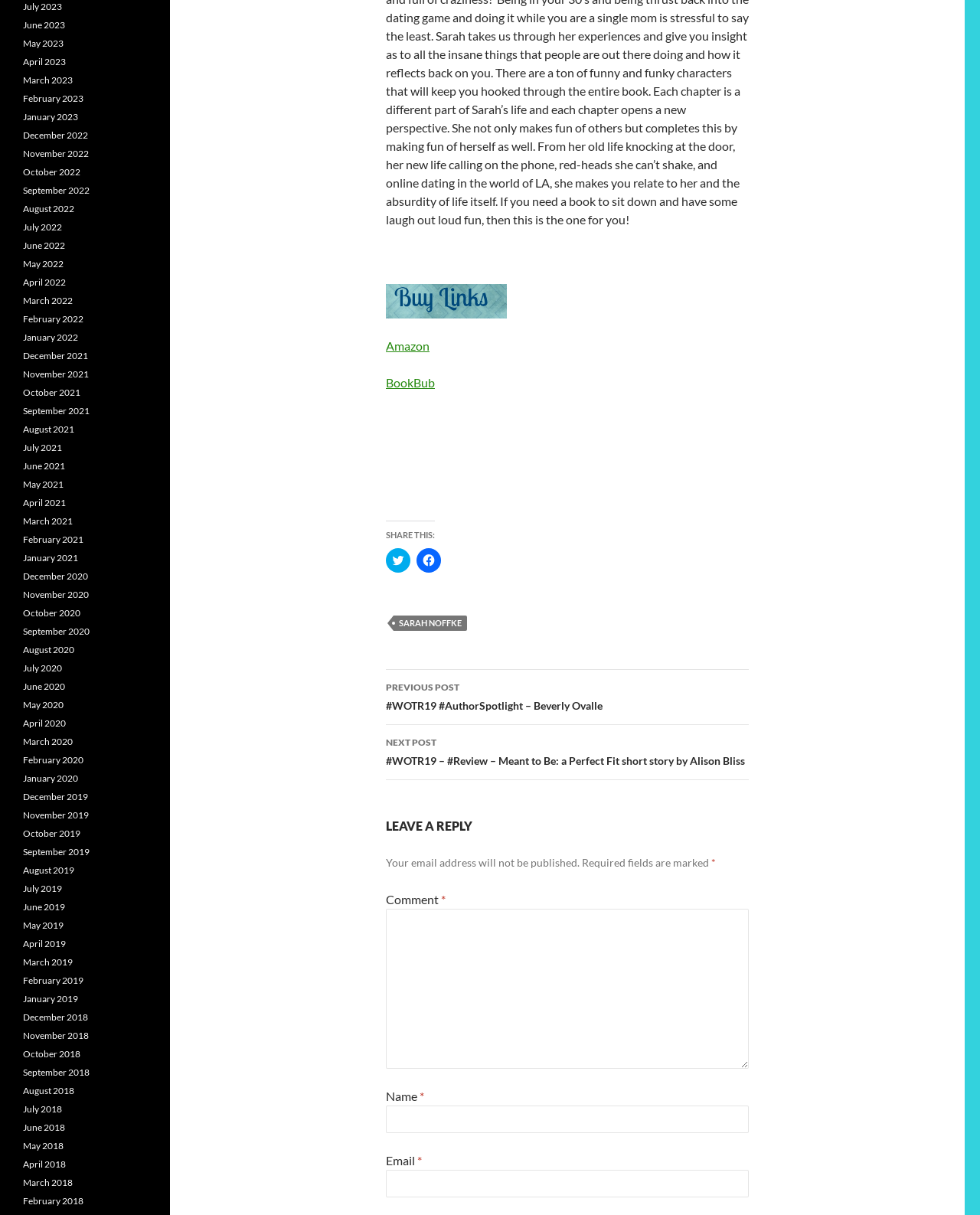Locate and provide the bounding box coordinates for the HTML element that matches this description: "June 2020".

[0.023, 0.56, 0.066, 0.57]